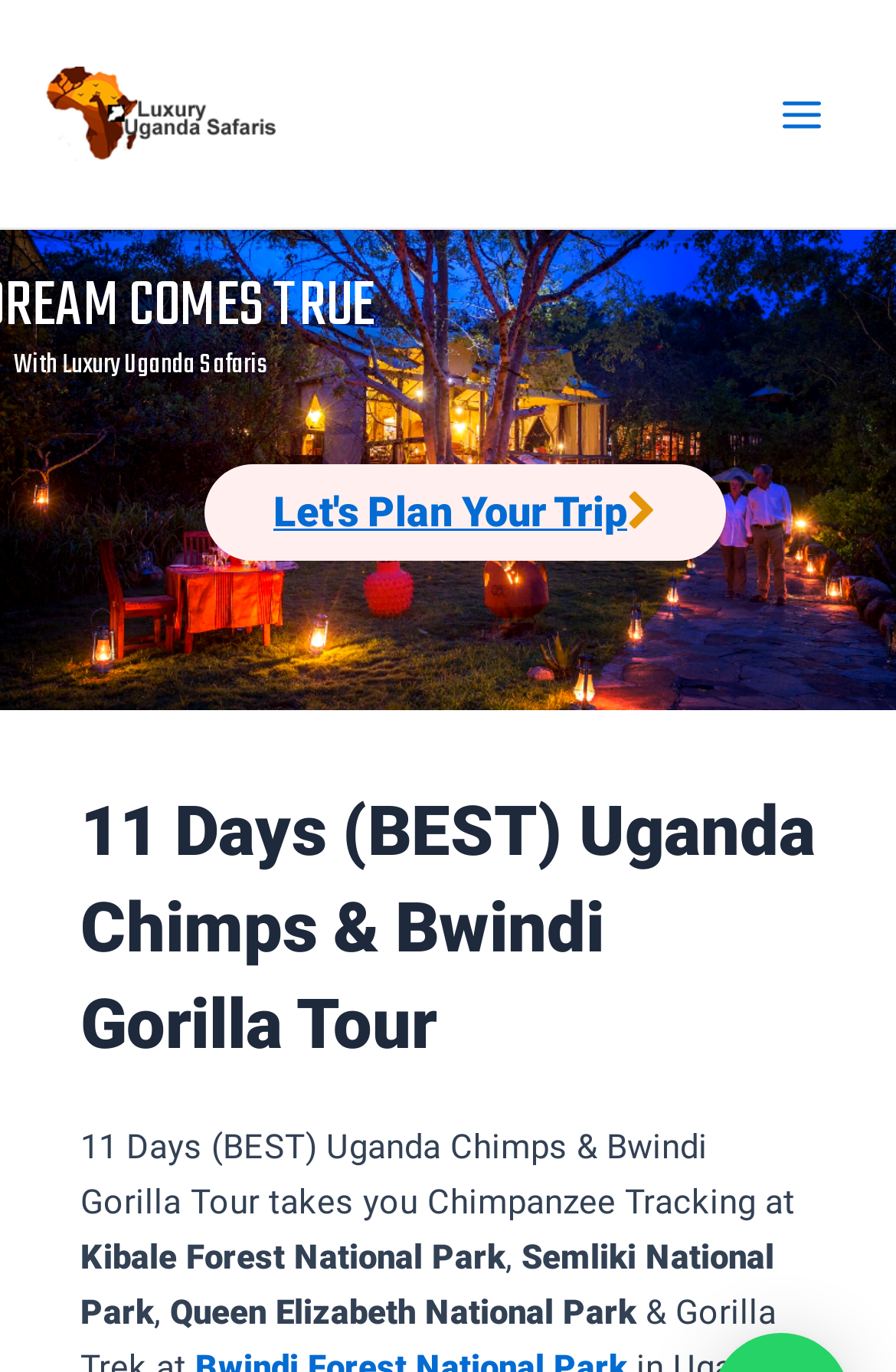Determine the bounding box for the described HTML element: "Let's Plan Your Trip". Ensure the coordinates are four float numbers between 0 and 1 in the format [left, top, right, bottom].

[0.305, 0.355, 0.7, 0.39]